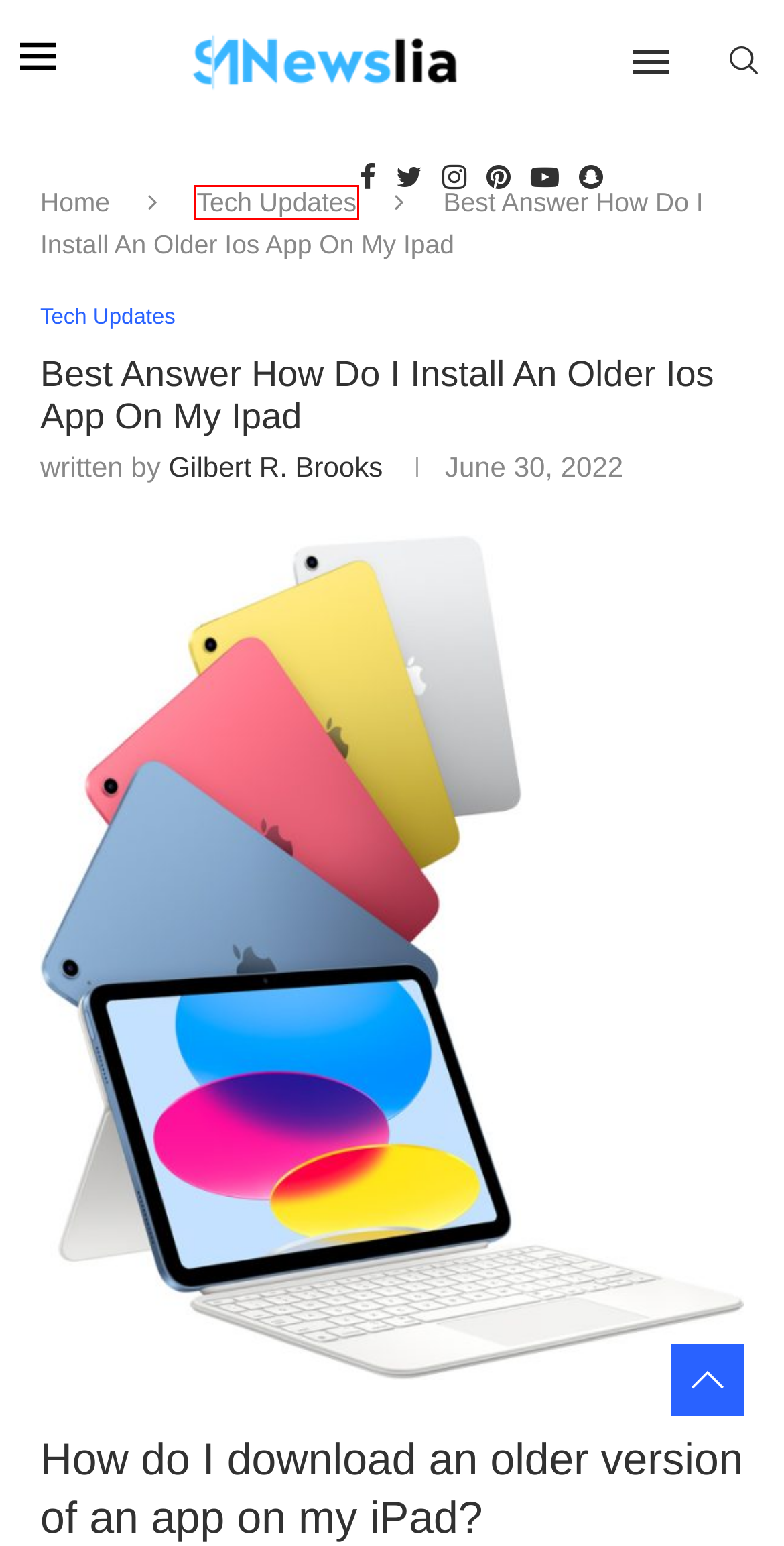Analyze the screenshot of a webpage featuring a red rectangle around an element. Pick the description that best fits the new webpage after interacting with the element inside the red bounding box. Here are the candidates:
A. Question: Can I Use A Ps4 Controller On Ios » News Lia
B. Mobile Archives » News Lia
C. Question: How Do You Insert A First Line In Unix » News Lia
D. World News Archives » News Lia
E. Gadgets Archives » News Lia
F. Contact Us » News Lia
G. Tech Updates Archives » News Lia
H. News Lia » Latest Digital News only on our blog

G